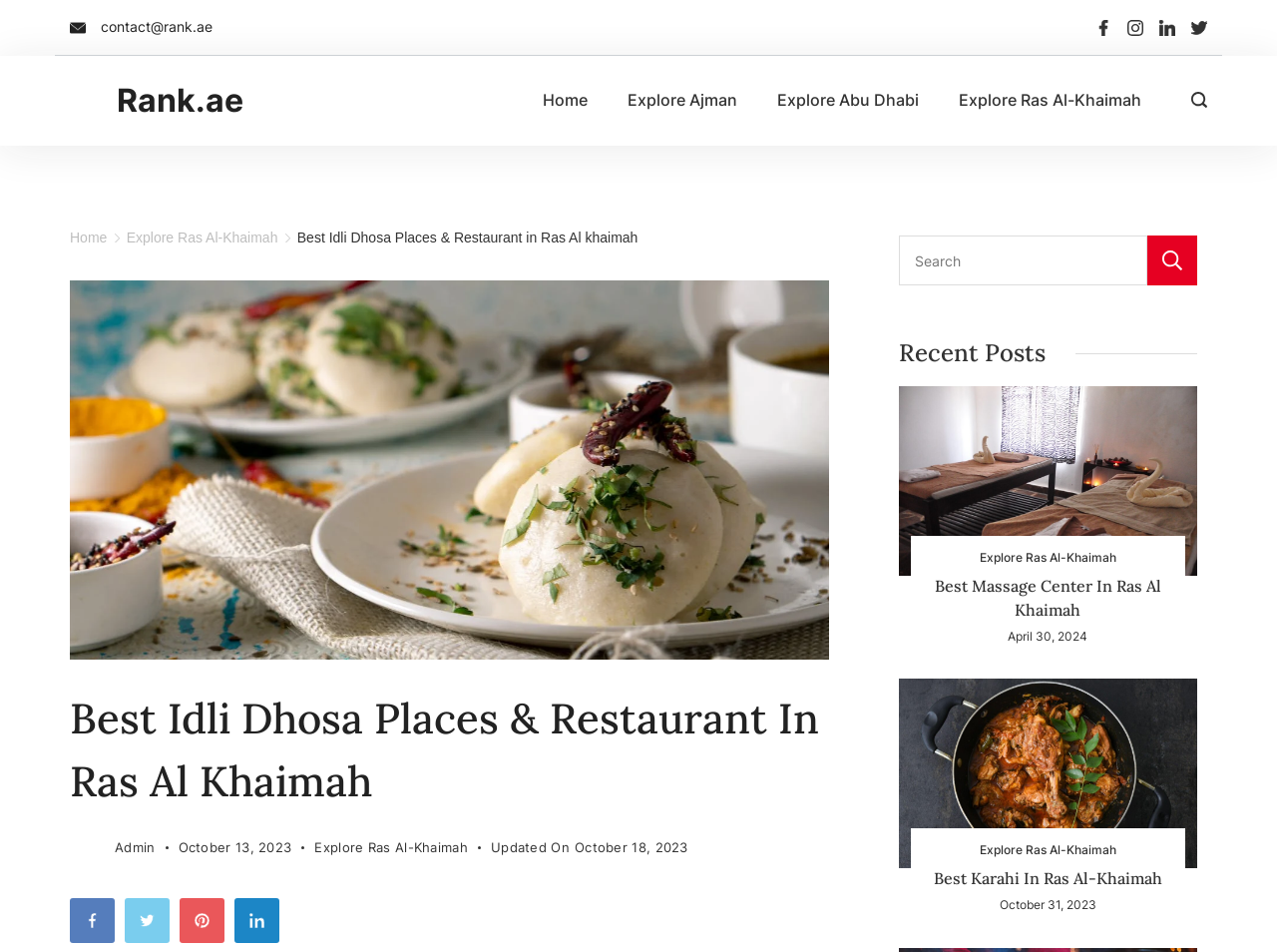How many social media links are present?
Refer to the image and answer the question using a single word or phrase.

4